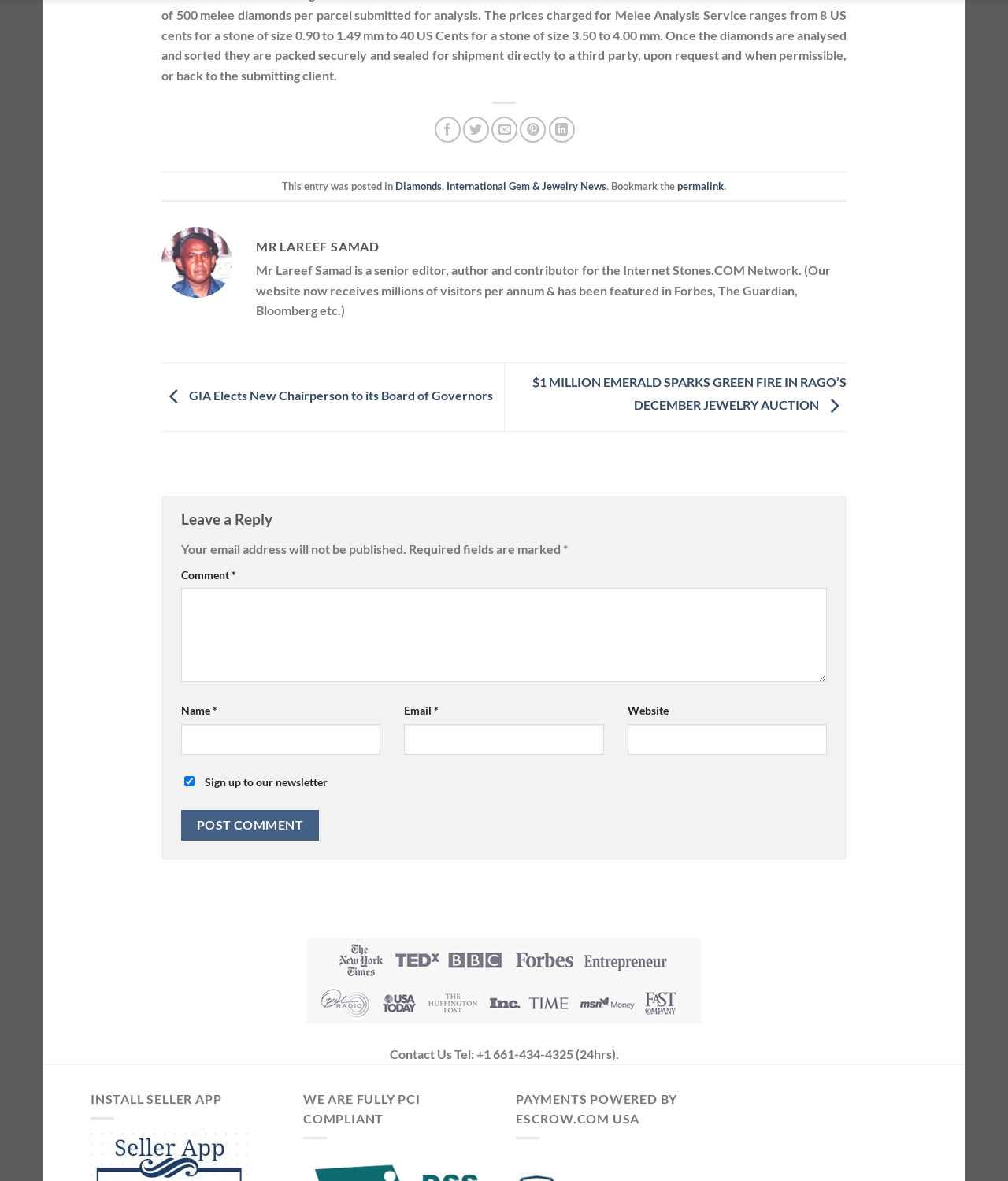Answer the question using only a single word or phrase: 
What is the topic of the first link?

GIA Elects New Chairperson